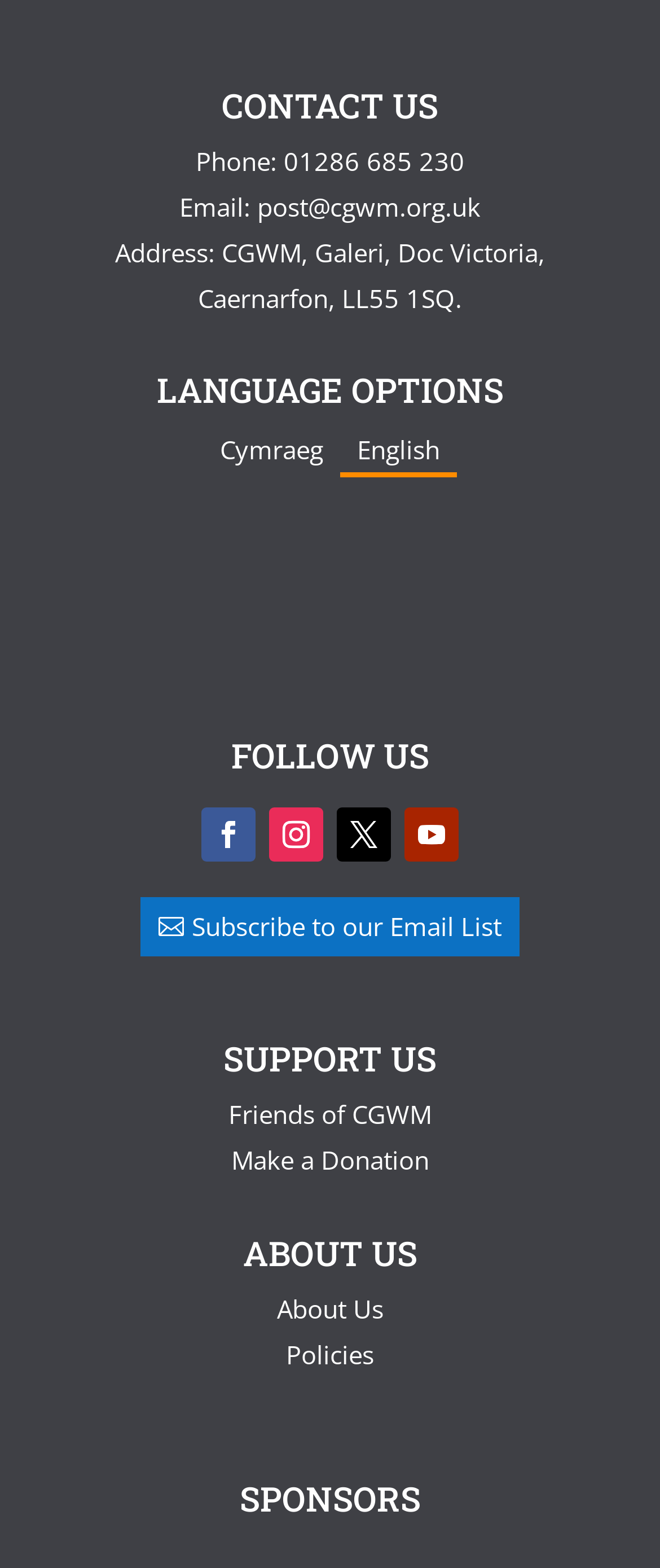Provide a short answer using a single word or phrase for the following question: 
What is the phone number to contact CGWM?

01286 685 230